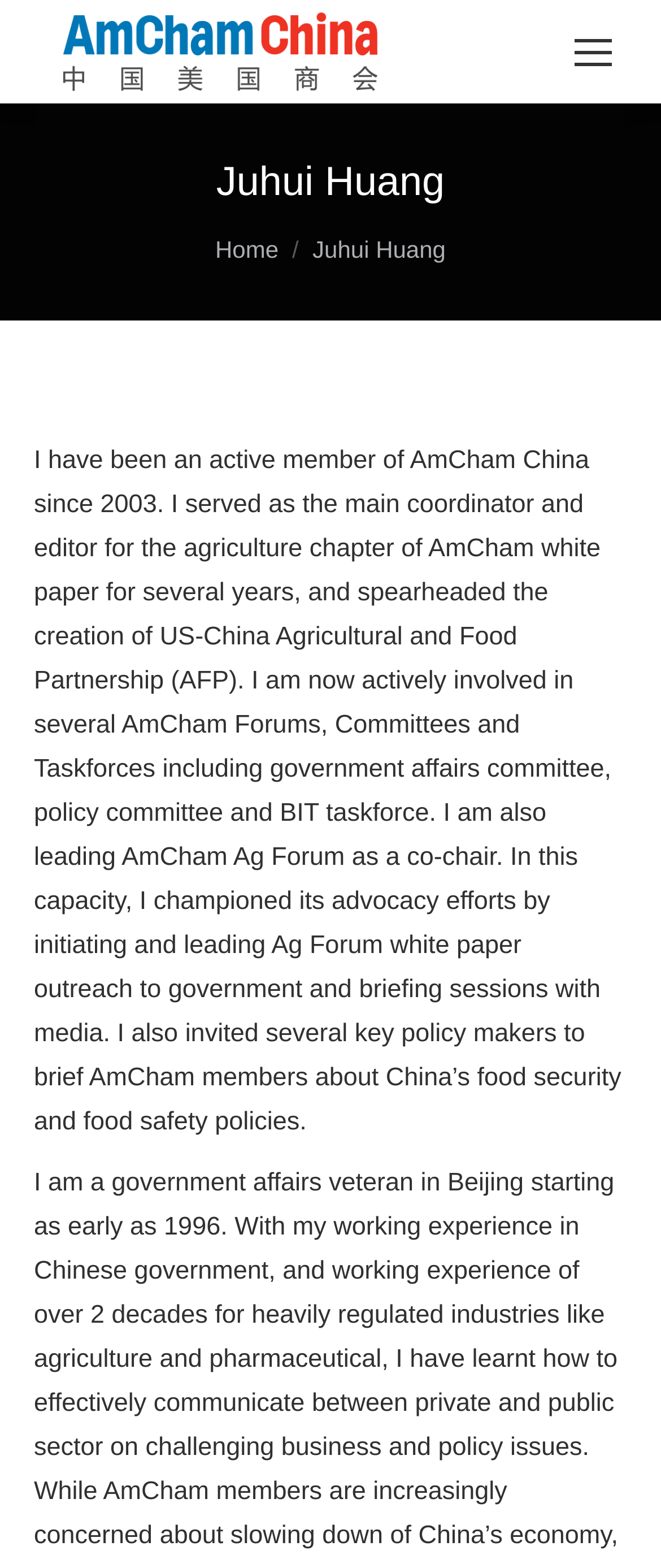Examine the screenshot and answer the question in as much detail as possible: What is the purpose of the Ag Forum?

The purpose of the Ag Forum can be found in the StaticText element 'I championed its advocacy efforts by initiating and leading Ag Forum white paper outreach to government and briefing sessions with media.' with bounding box coordinates [0.051, 0.285, 0.94, 0.725].